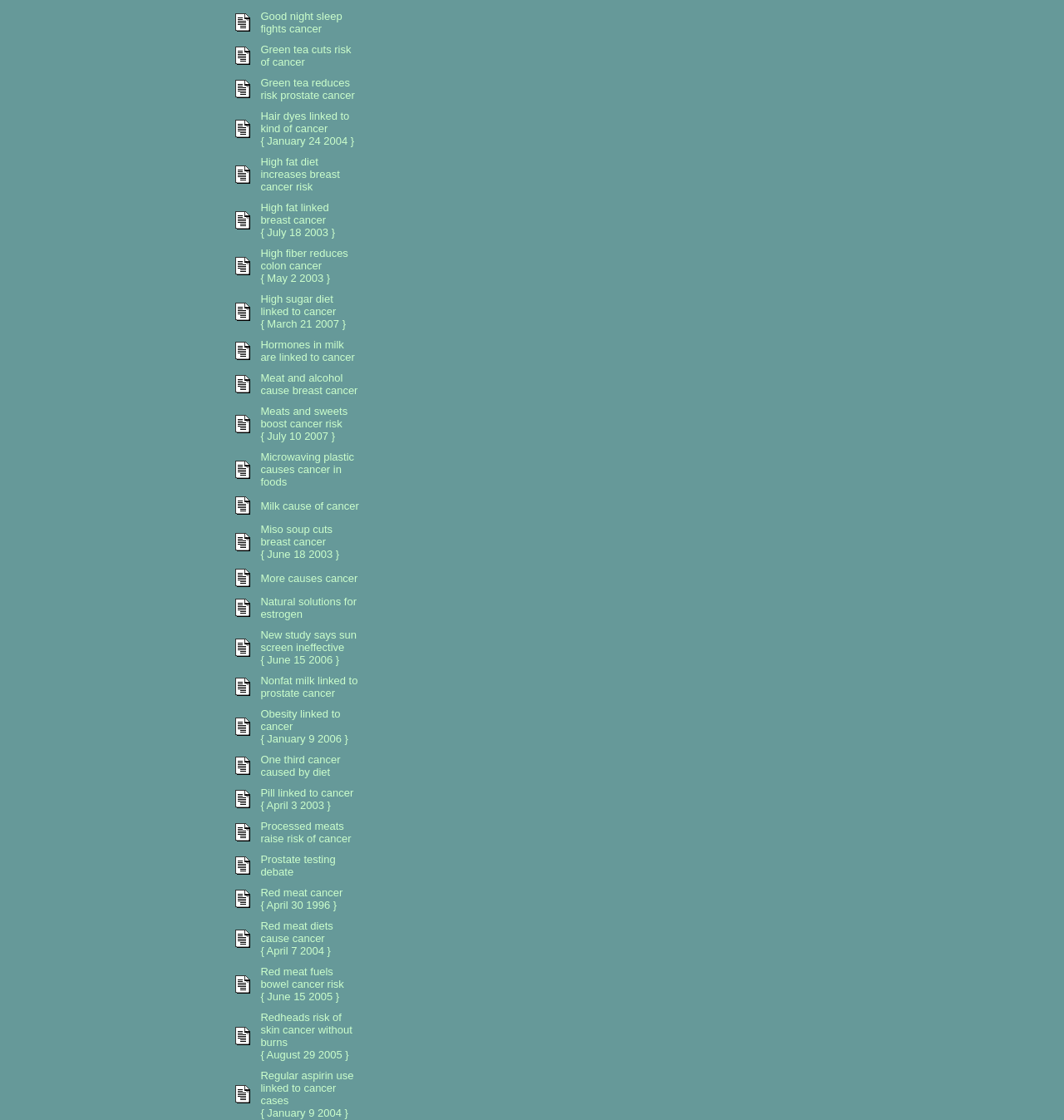Locate the bounding box of the UI element described by: "Milk cause of cancer" in the given webpage screenshot.

[0.245, 0.444, 0.337, 0.457]